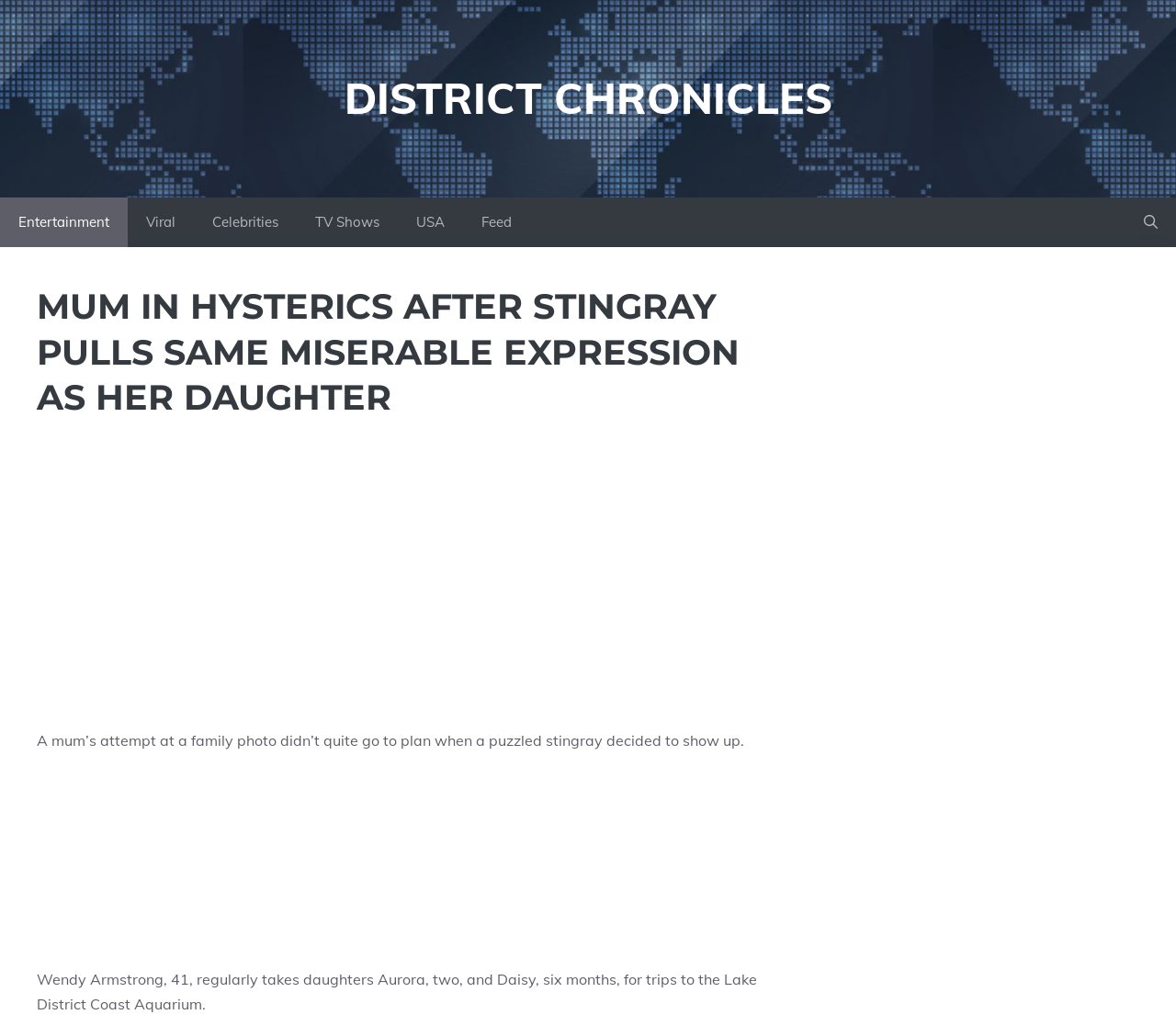What is the age of Aurora?
Please provide a single word or phrase as the answer based on the screenshot.

two